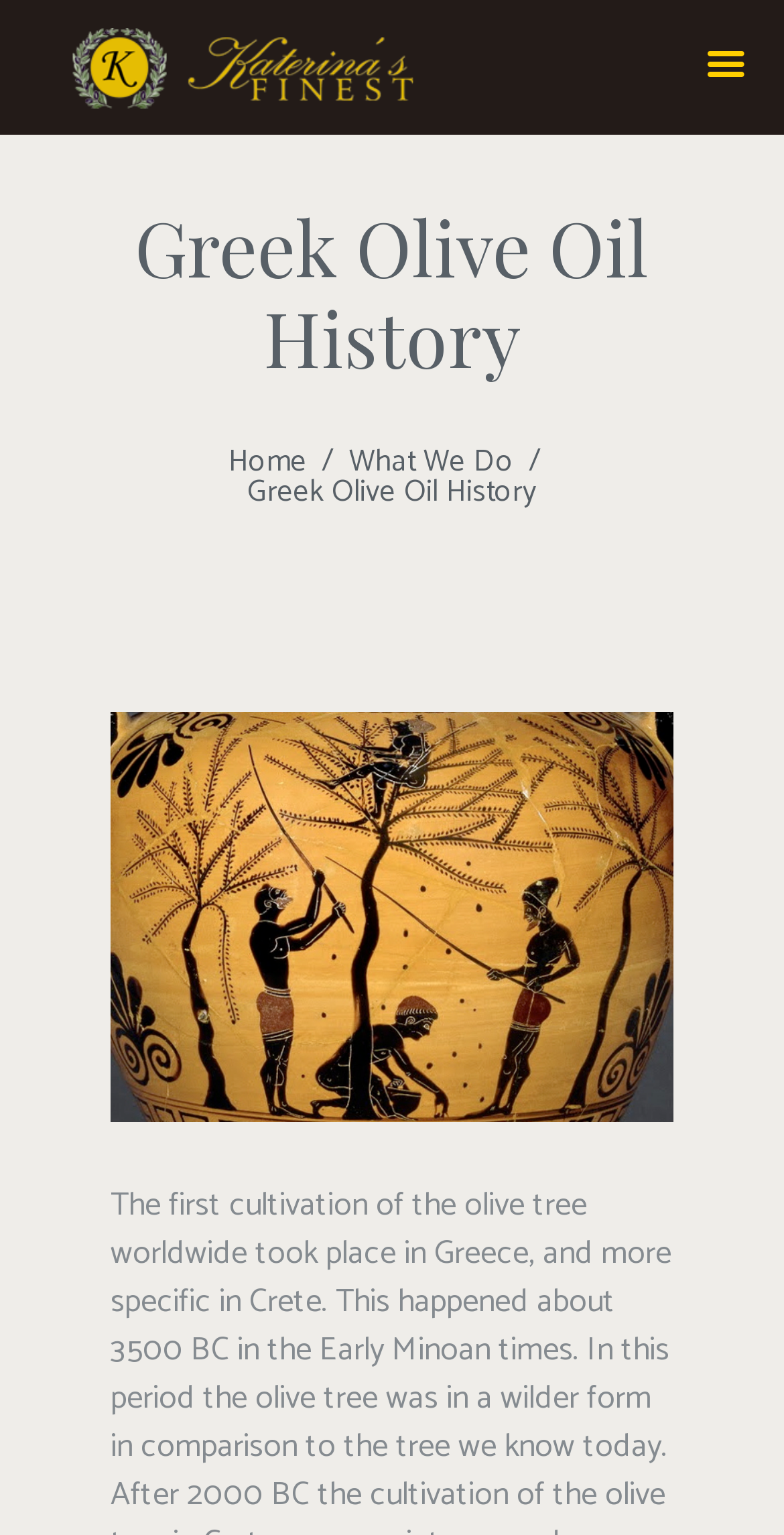Specify the bounding box coordinates (top-left x, top-left y, bottom-right x, bottom-right y) of the UI element in the screenshot that matches this description: parent_node: HOME title="Scroll to top"

[0.846, 0.89, 0.962, 0.948]